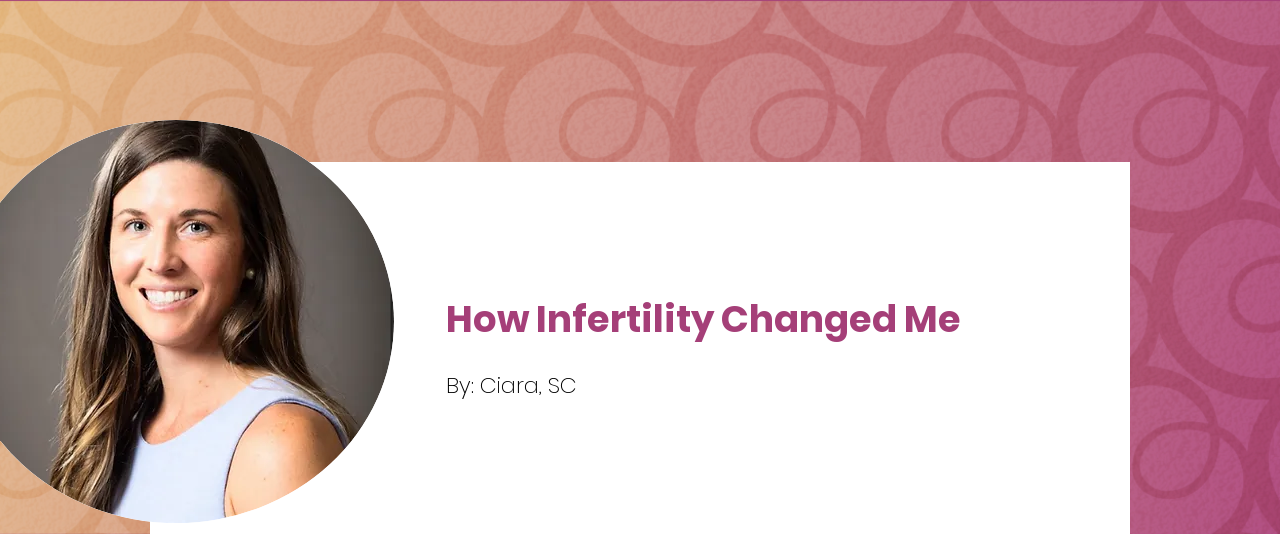Elaborate on the image by describing it in detail.

In this poignant image titled "How Infertility Changed Me," we see a smiling woman, identified as Ciara from South Carolina, who reflects on her personal journey with infertility. The composition features her portrait within a circular frame, projecting warmth and approachability against a stylish, softly textured pink background. The text accompanying the image highlights her authorship, emphasizing her lived experience and the insights she gained through the struggles of infertility. This visual representation sets the tone for a narrative that is both intimate and compelling, inviting readers to engage with her story of resilience and transformation.